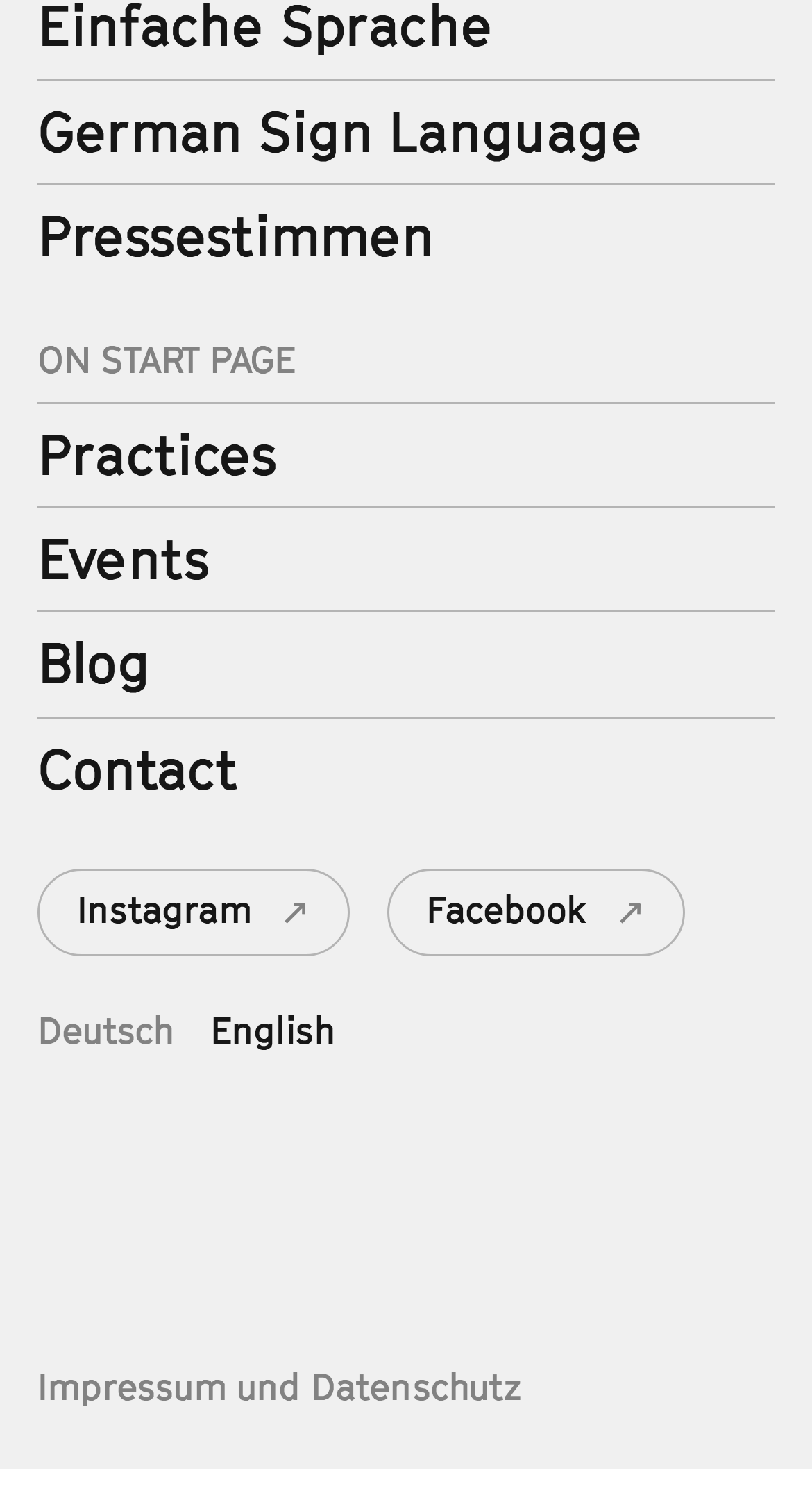Pinpoint the bounding box coordinates of the area that should be clicked to complete the following instruction: "Check the legal notices". The coordinates must be given as four float numbers between 0 and 1, i.e., [left, top, right, bottom].

None